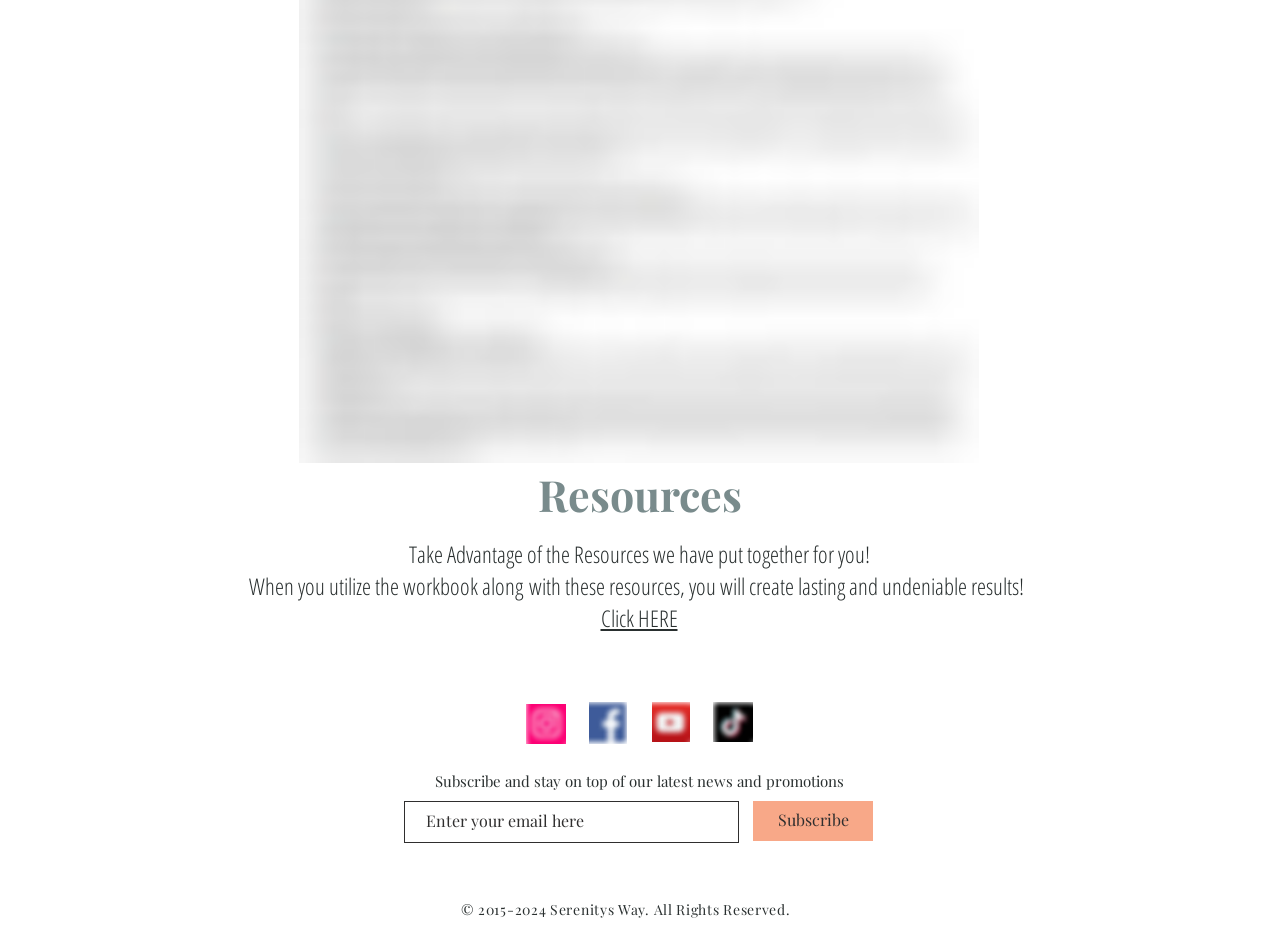What is the purpose of the resources provided?
Please provide a detailed and comprehensive answer to the question.

Based on the text 'When you utilize the workbook along with these resources, you will create lasting and undeniable results!', it can be inferred that the resources provided are meant to help users achieve lasting results.